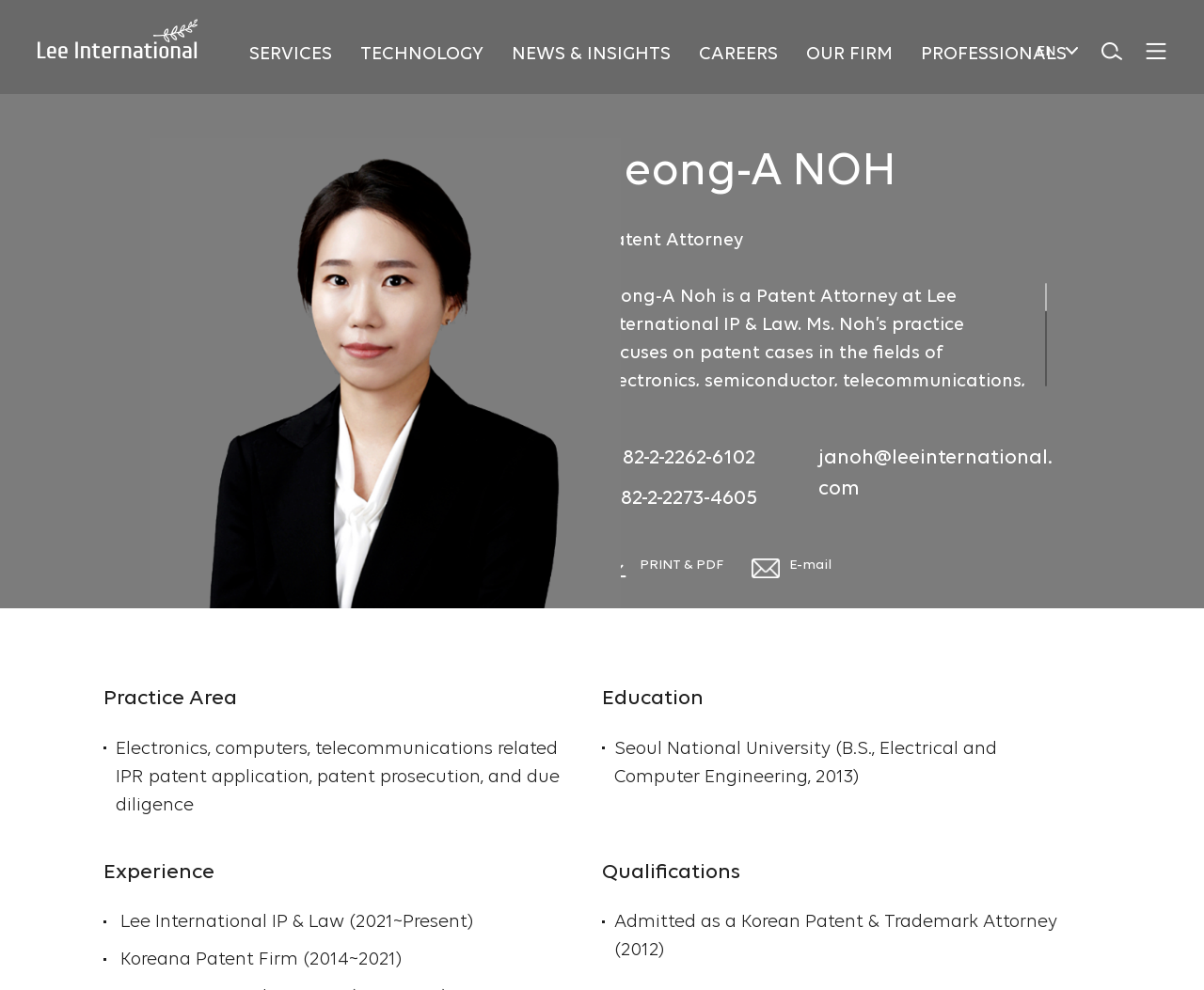Please respond to the question with a concise word or phrase:
What is the language spoken by Jeong-A NOH?

English